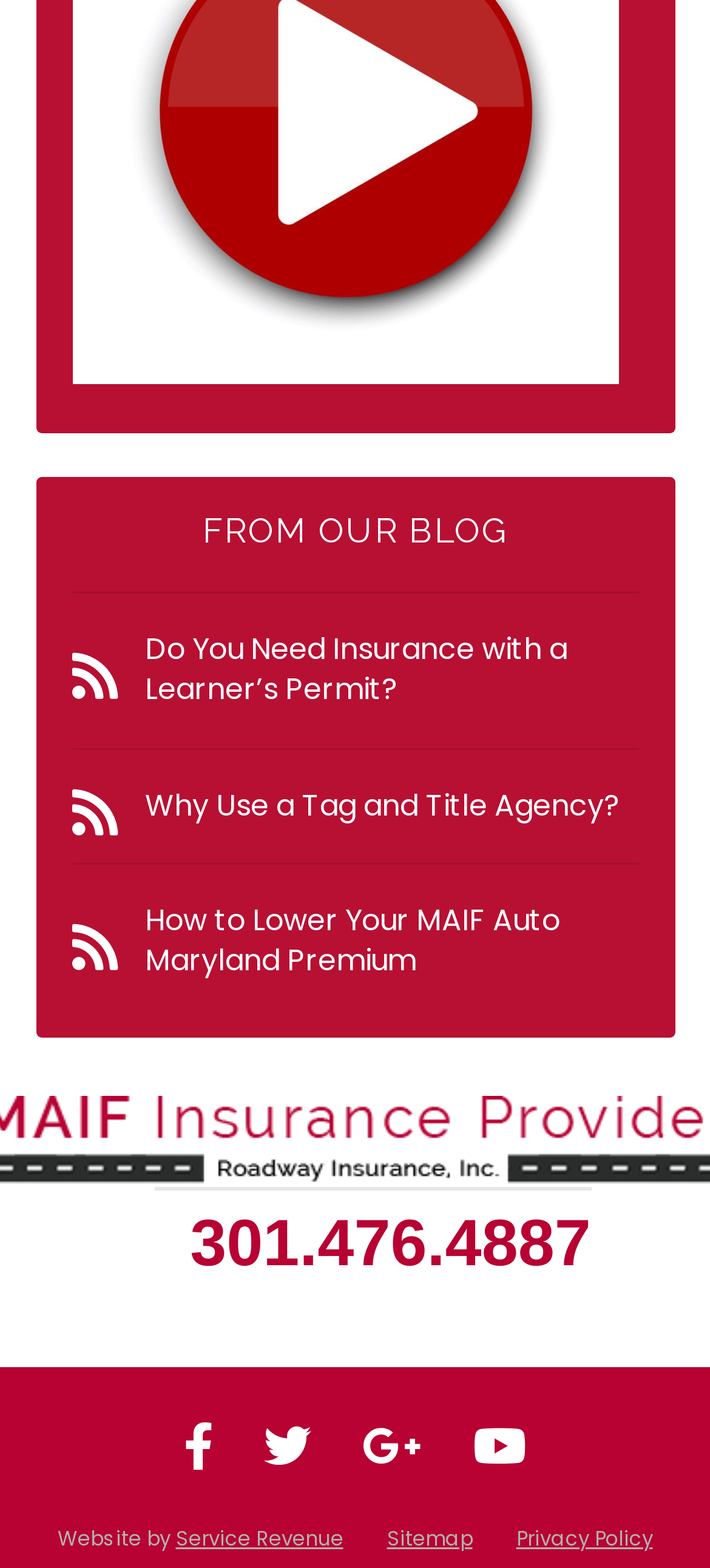What is the title of the blog section?
Offer a detailed and full explanation in response to the question.

I found the title of the blog section by looking at the heading element with the bounding box coordinates [0.101, 0.328, 0.899, 0.349], which contains the text 'FROM OUR BLOG'.